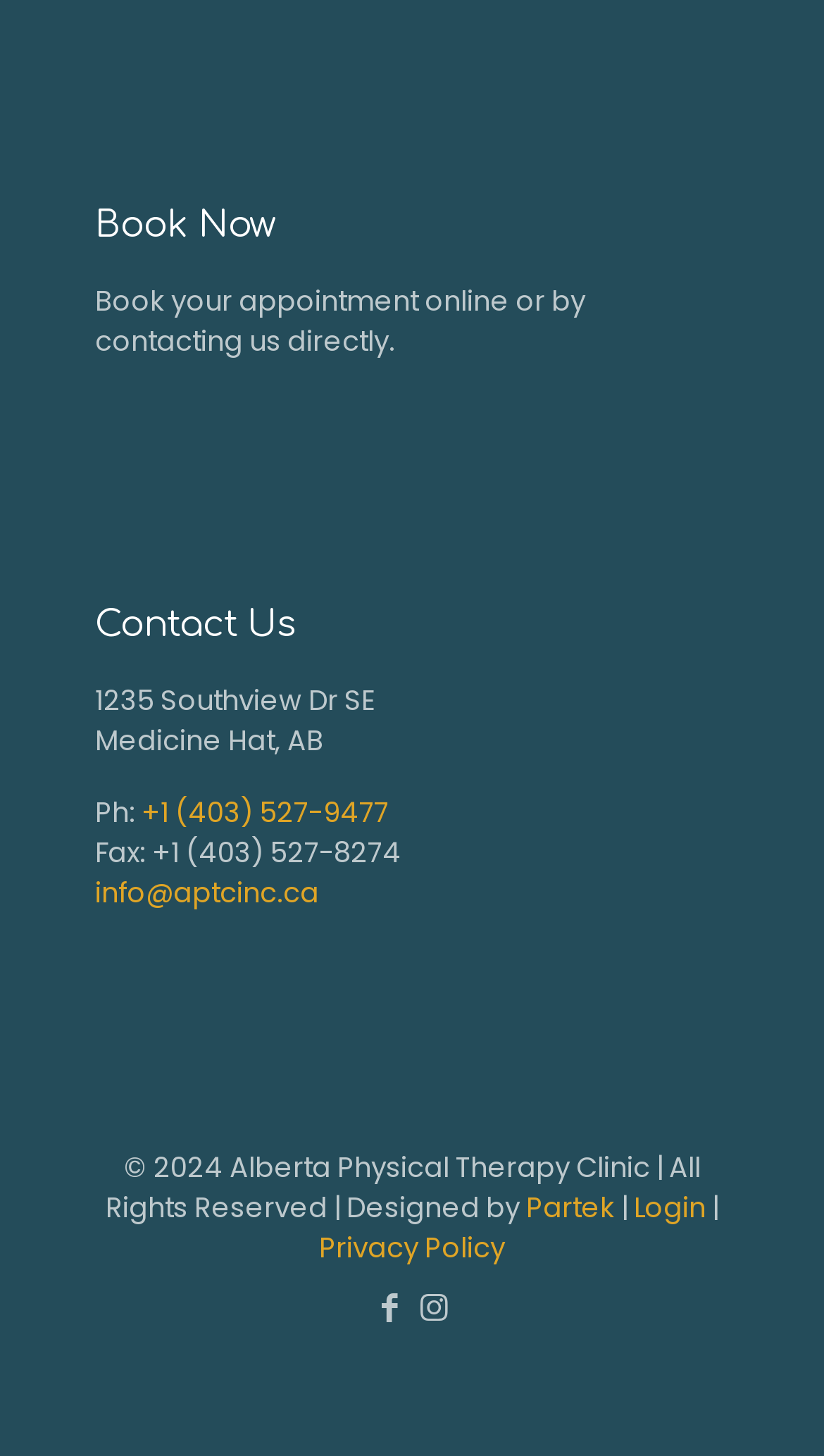Identify the bounding box coordinates for the UI element described as: "Login".

[0.769, 0.816, 0.856, 0.843]